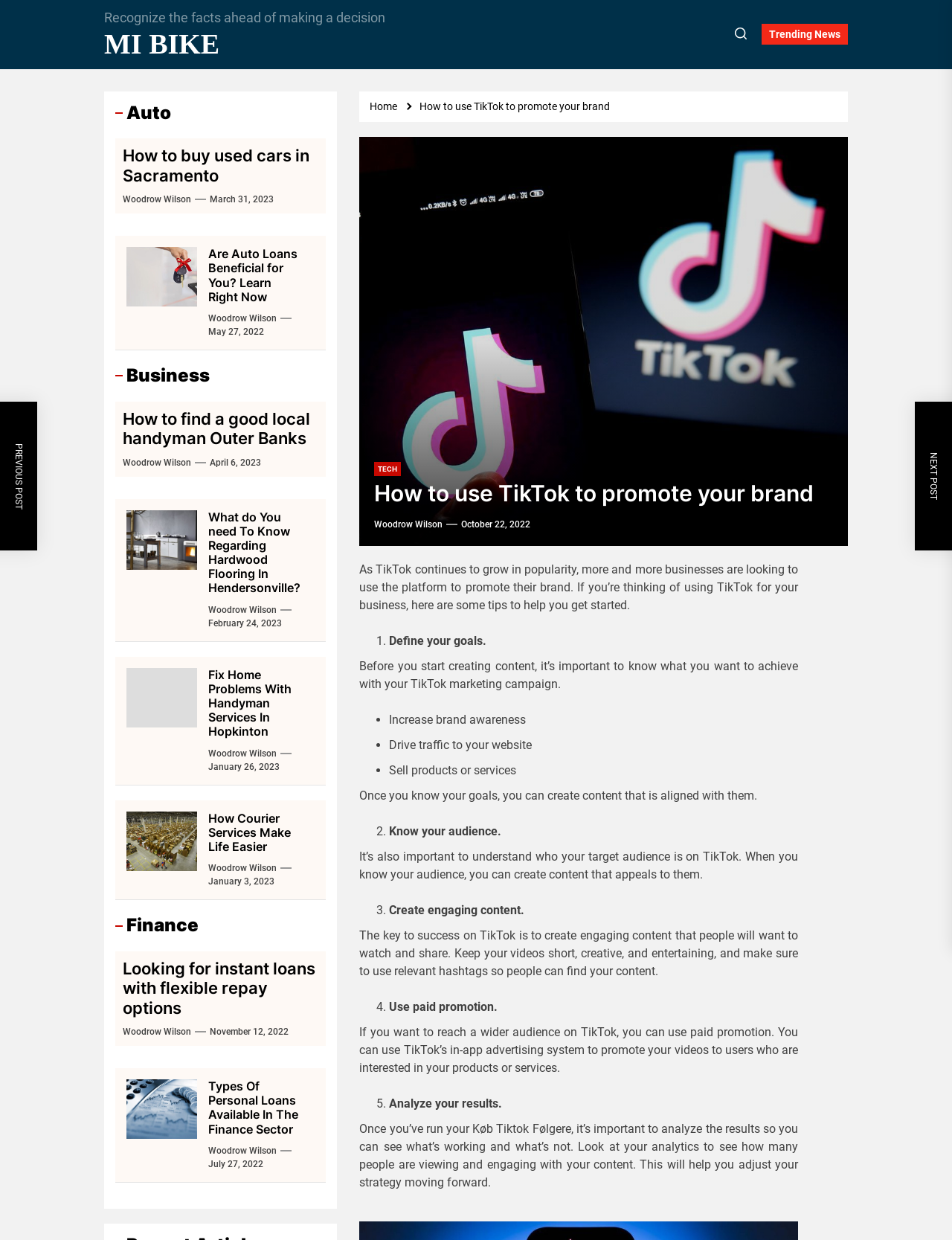Reply to the question with a single word or phrase:
What type of content is recommended for TikTok?

Short, creative, and entertaining videos